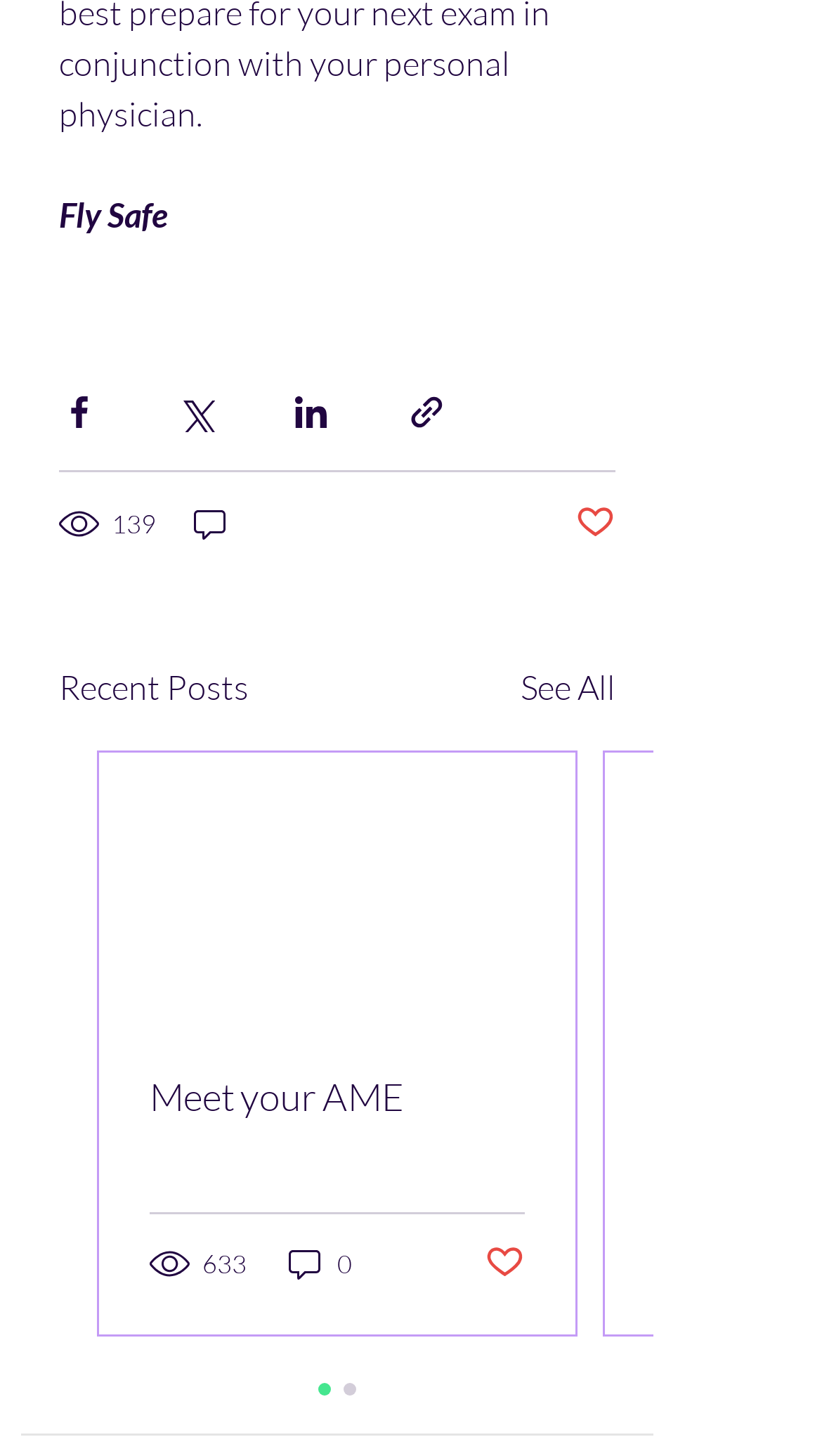How many views does the top post have?
Based on the image, answer the question with as much detail as possible.

The webpage has a generic element with the text '139 views' which is located near the top of the page, indicating that the top post has 139 views.